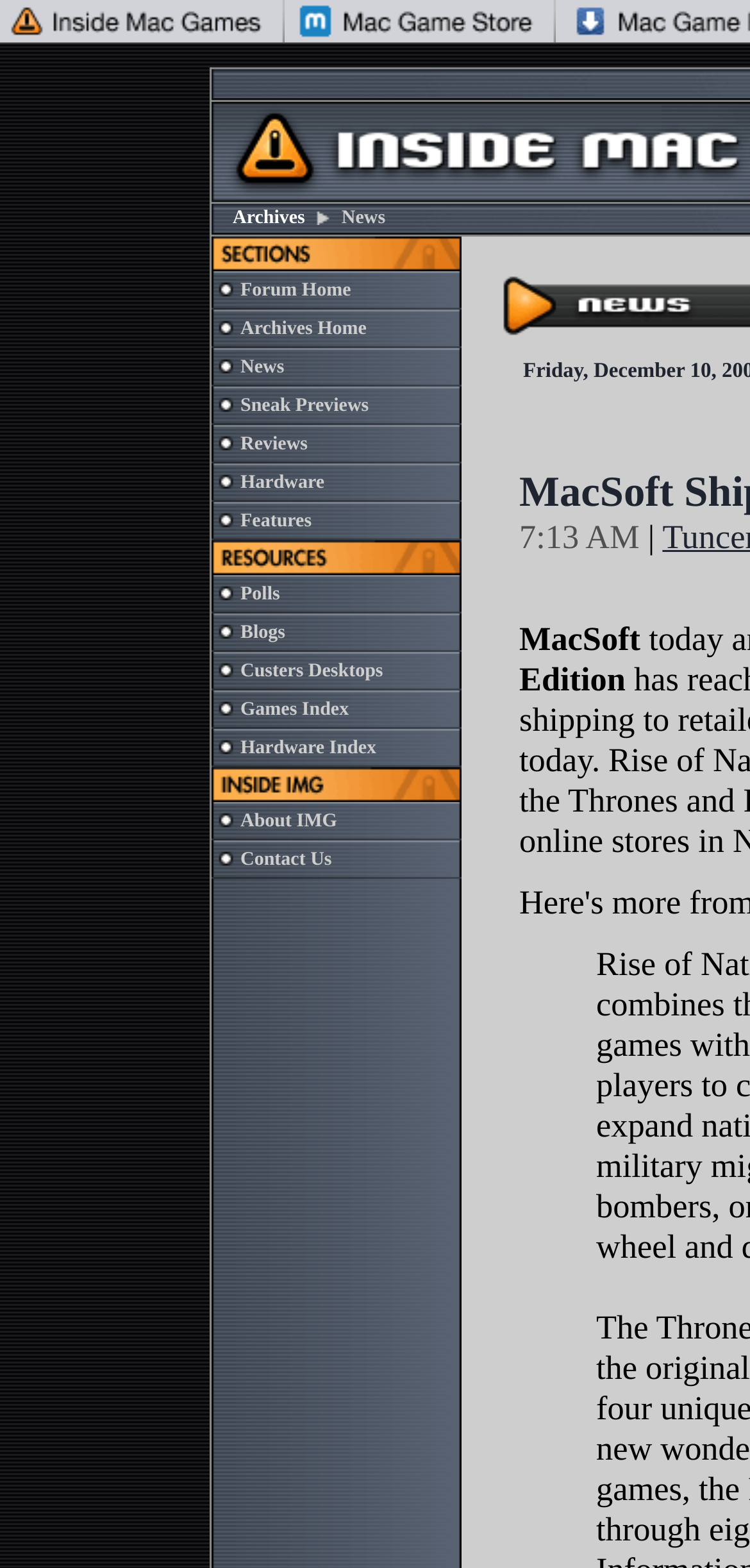Please identify the bounding box coordinates of the area that needs to be clicked to follow this instruction: "Explore Sneak Previews".

[0.321, 0.252, 0.492, 0.266]